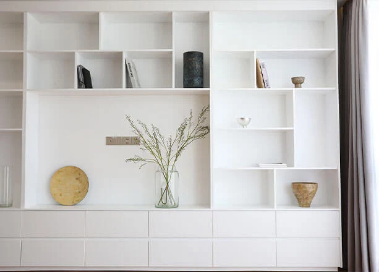Describe all the important aspects and details of the image.

This image showcases a sleek and modern white cabinetry design, part of the "White Color Particle Board Whole House Cabinet Customization" project. The cabinetry features a minimalist aesthetic with an organized arrangement of open shelving above and closed drawers below. On the shelves, decorative items such as vases and artistic ceramics are displayed, providing a touch of personality and warmth to the otherwise clean lines. A large, round wooden platter rests on the storage below, adding a natural element to the design. The combination of functionality and style emphasizes contemporary interior design ideals, making it a perfect choice for modern living spaces.